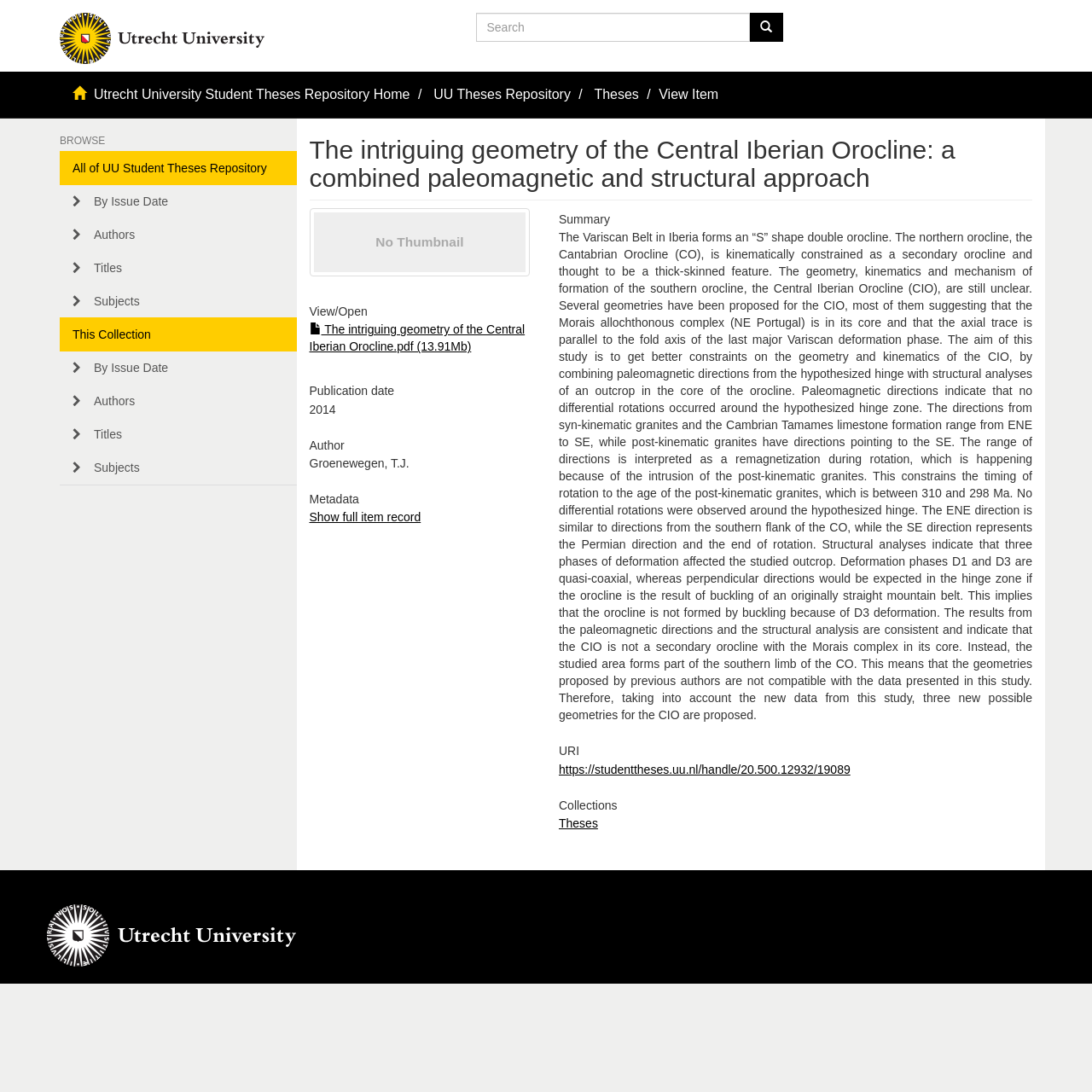Show the bounding box coordinates of the element that should be clicked to complete the task: "Search for a thesis".

[0.436, 0.012, 0.686, 0.038]